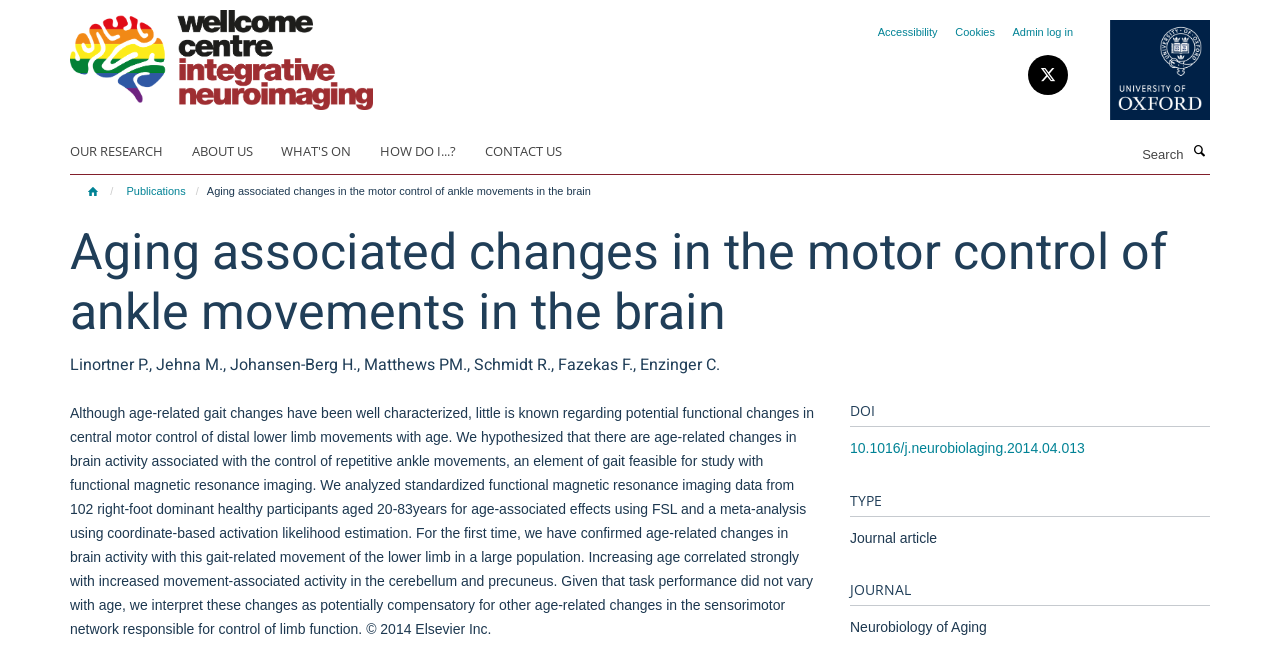Determine the bounding box coordinates for the area you should click to complete the following instruction: "Check the DOI of the journal article".

[0.664, 0.665, 0.848, 0.689]